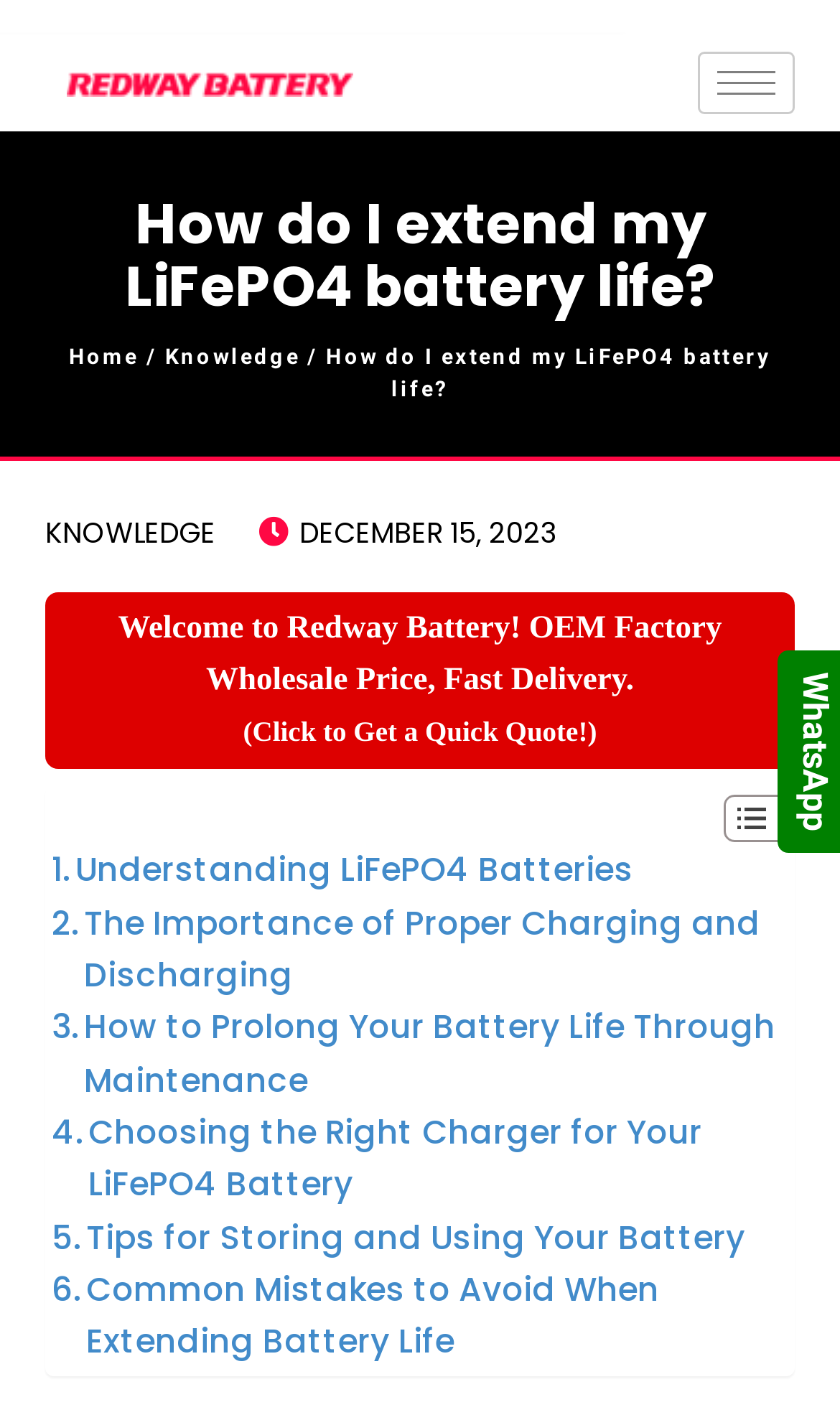What is the topic of the current article?
Using the visual information, respond with a single word or phrase.

Extending LiFePO4 battery life